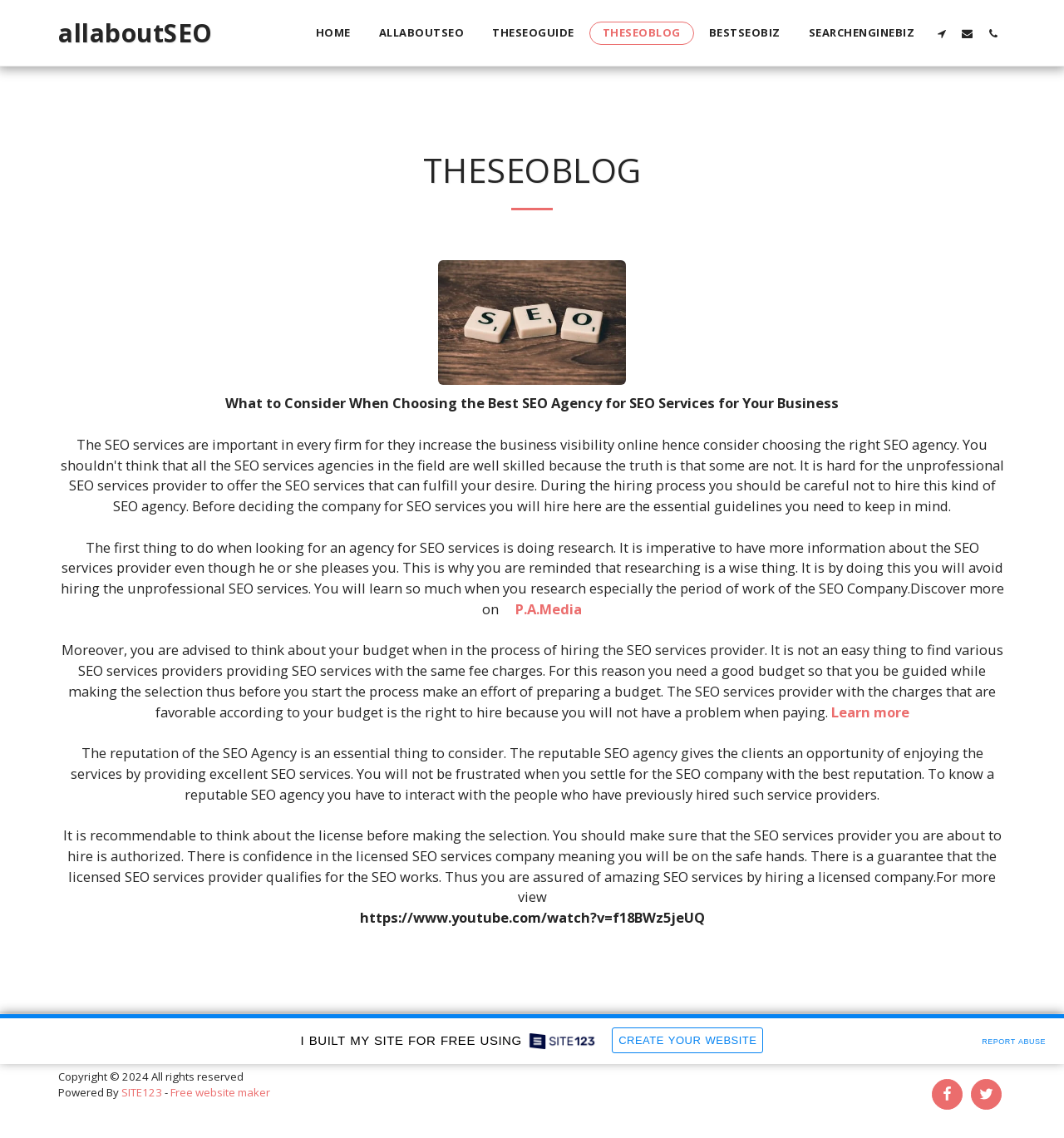Respond to the following question using a concise word or phrase: 
What is the purpose of the 'Learn more' link?

To learn more about budgeting for SEO services